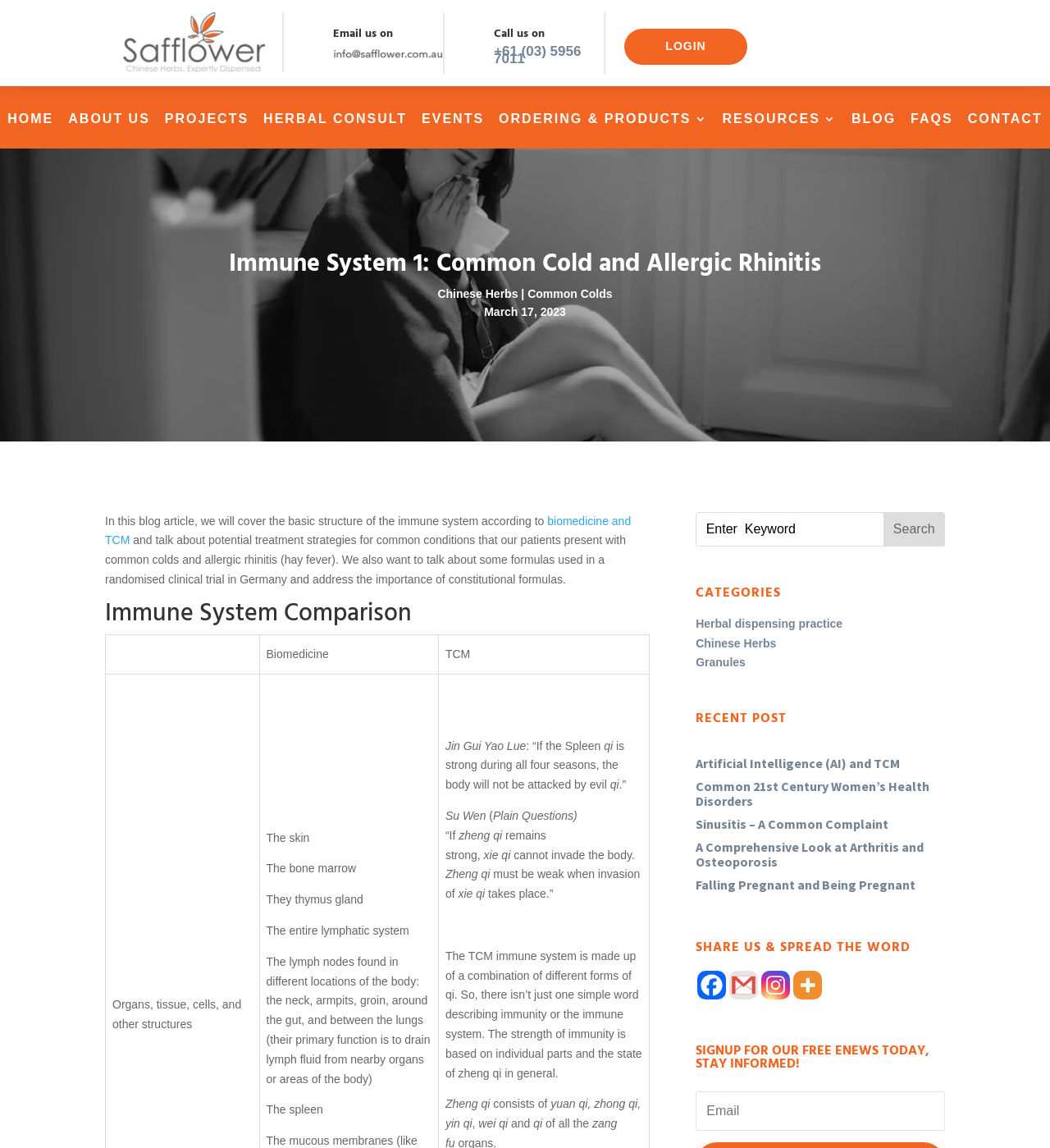Determine the bounding box coordinates of the element that should be clicked to execute the following command: "Read the article 'Artificial Intelligence (AI) and TCM'".

[0.663, 0.658, 0.857, 0.672]